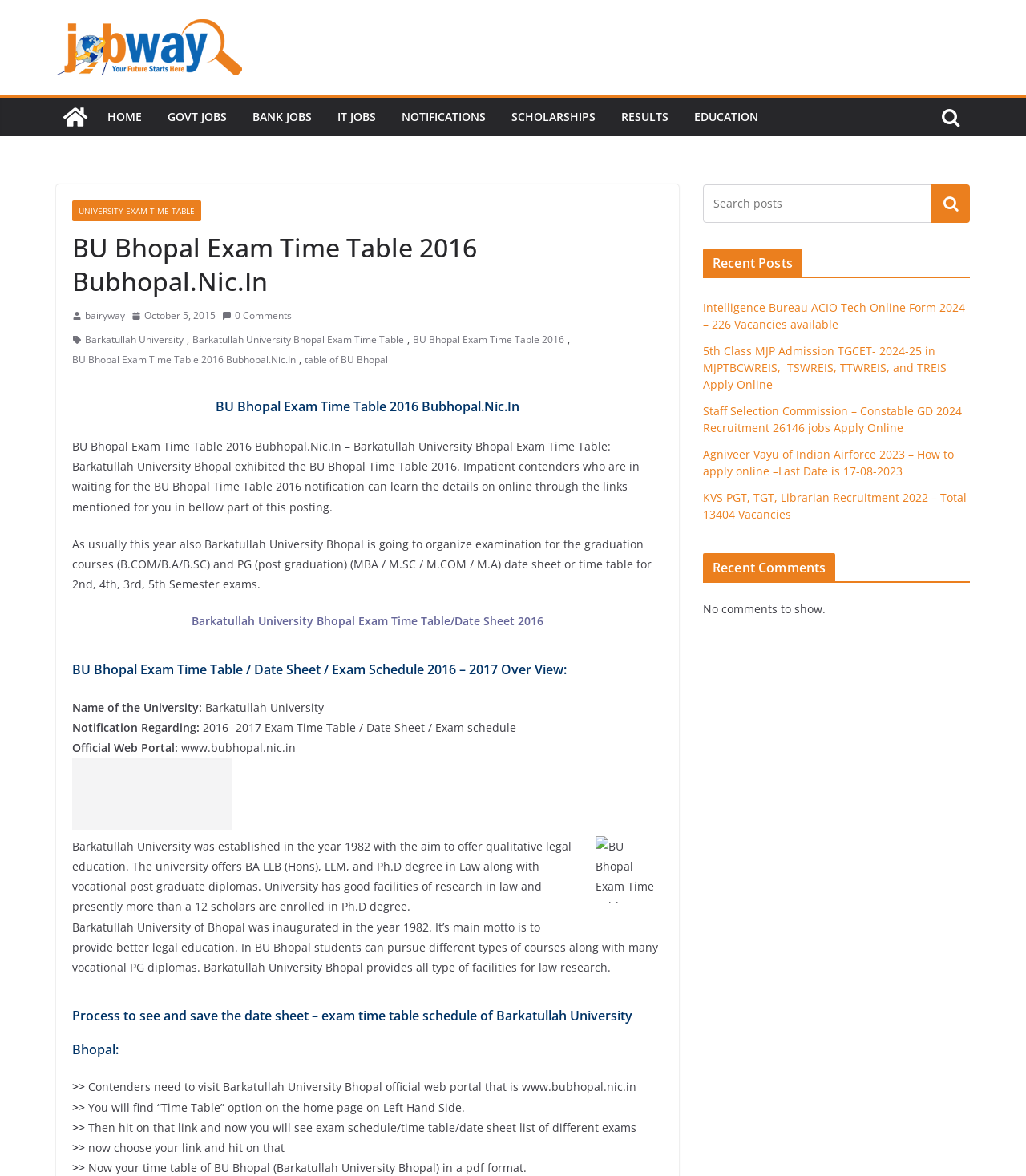Find the primary header on the webpage and provide its text.

BU Bhopal Exam Time Table 2016 Bubhopal.Nic.In